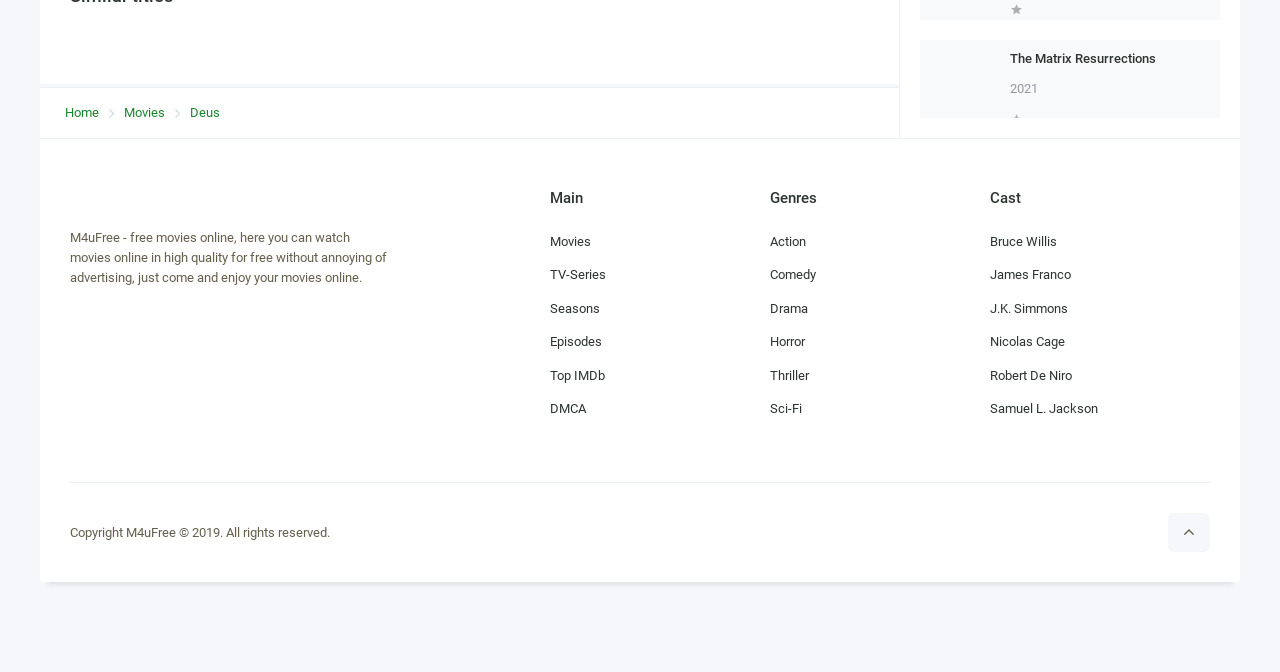Using a single word or phrase, answer the following question: 
How many movie links are on the page?

12